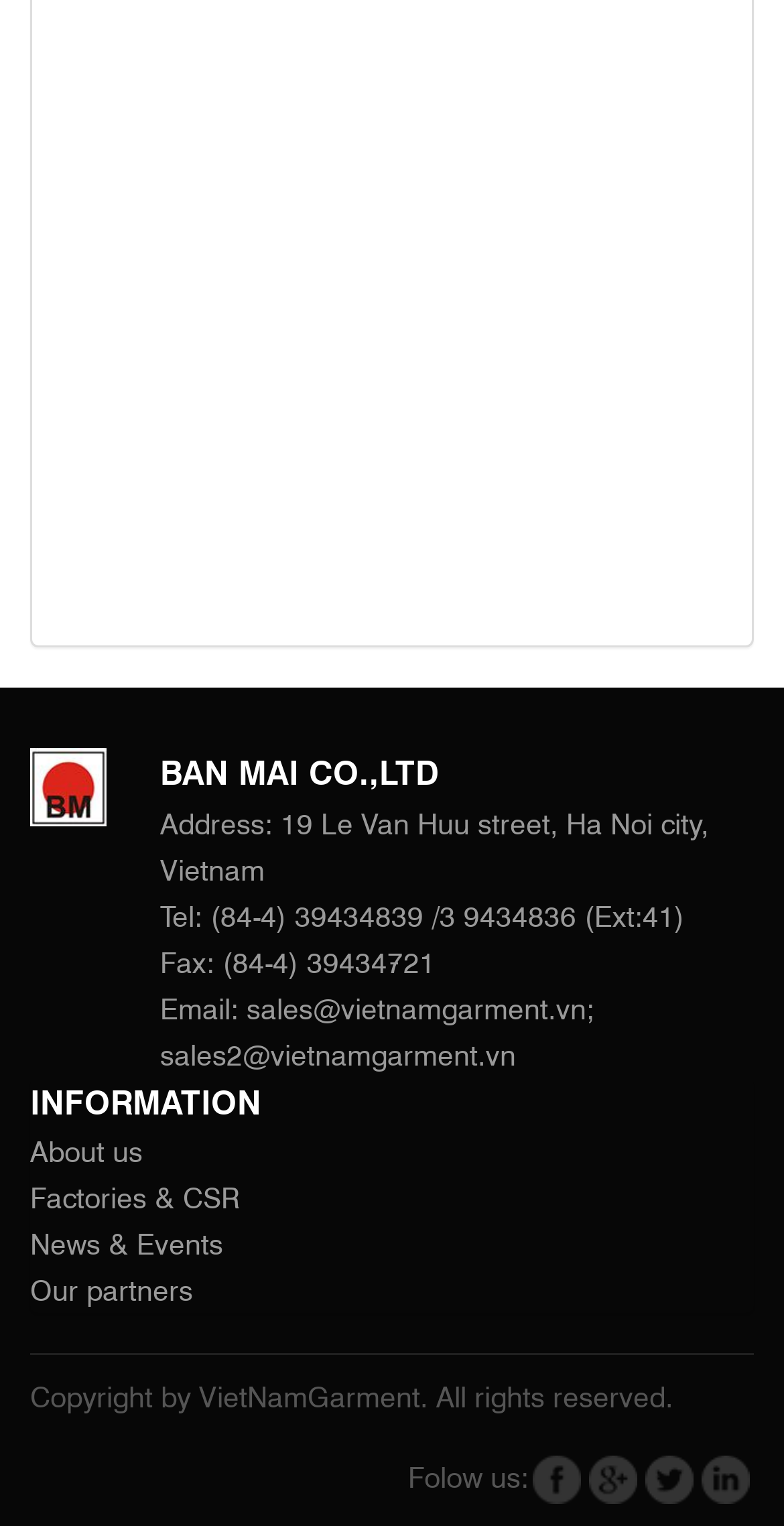Identify the bounding box coordinates of the specific part of the webpage to click to complete this instruction: "View Our partners".

[0.038, 0.832, 0.246, 0.856]